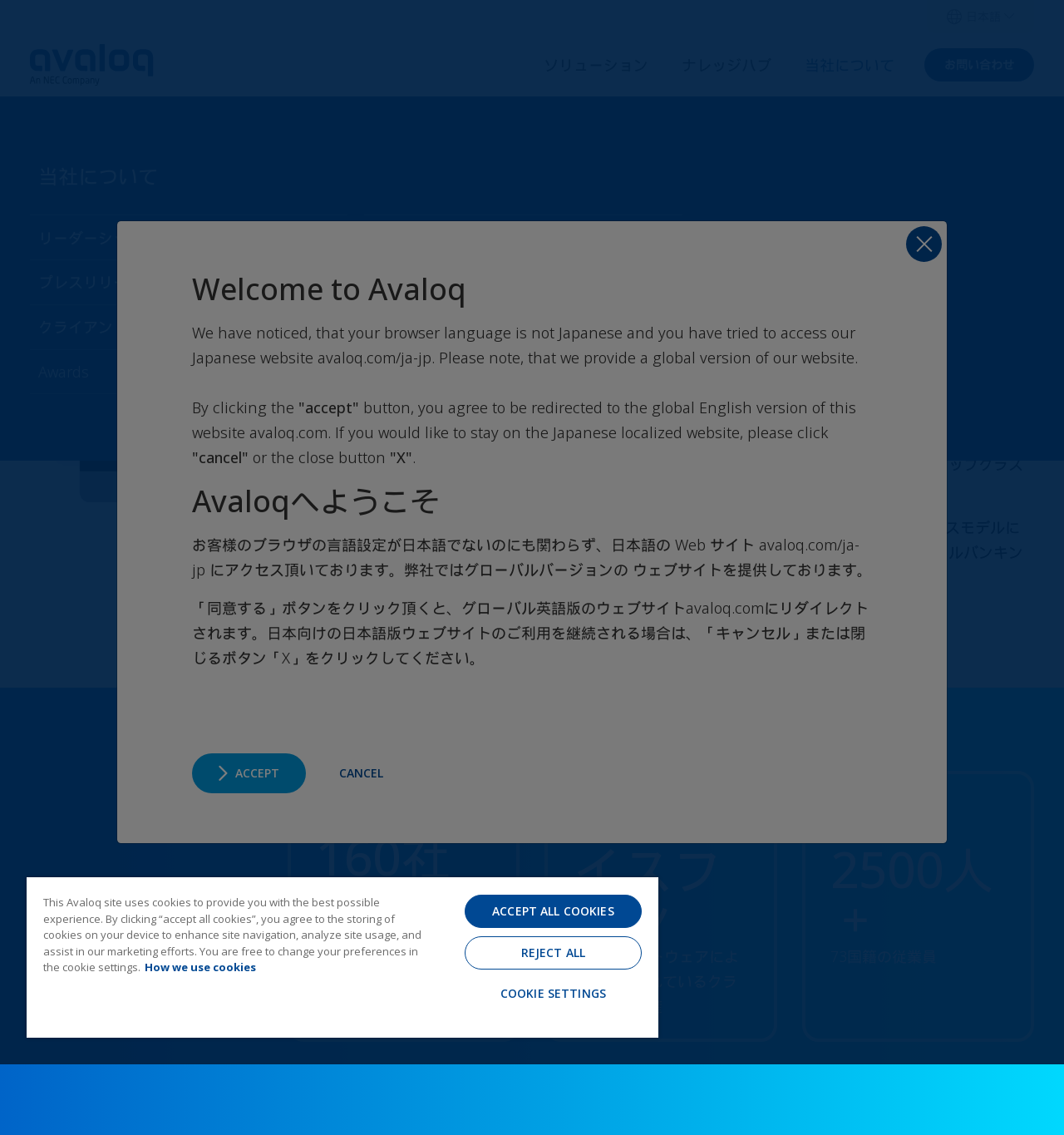Pinpoint the bounding box coordinates of the element you need to click to execute the following instruction: "View the company profile". The bounding box should be represented by four float numbers between 0 and 1, in the format [left, top, right, bottom].

[0.741, 0.029, 0.856, 0.085]